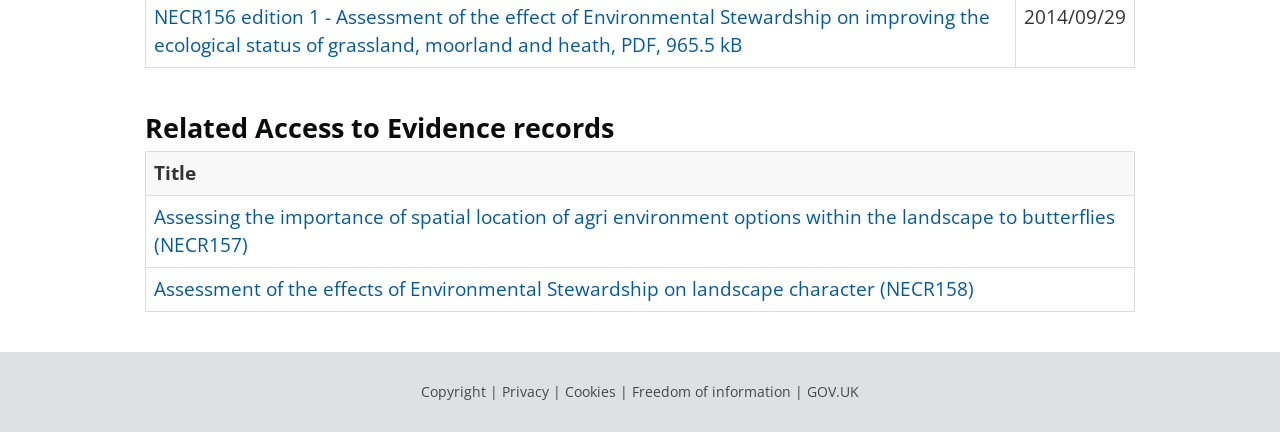Kindly determine the bounding box coordinates for the area that needs to be clicked to execute this instruction: "View related evidence record Assessment of the effects of Environmental Stewardship on landscape character".

[0.12, 0.638, 0.761, 0.699]